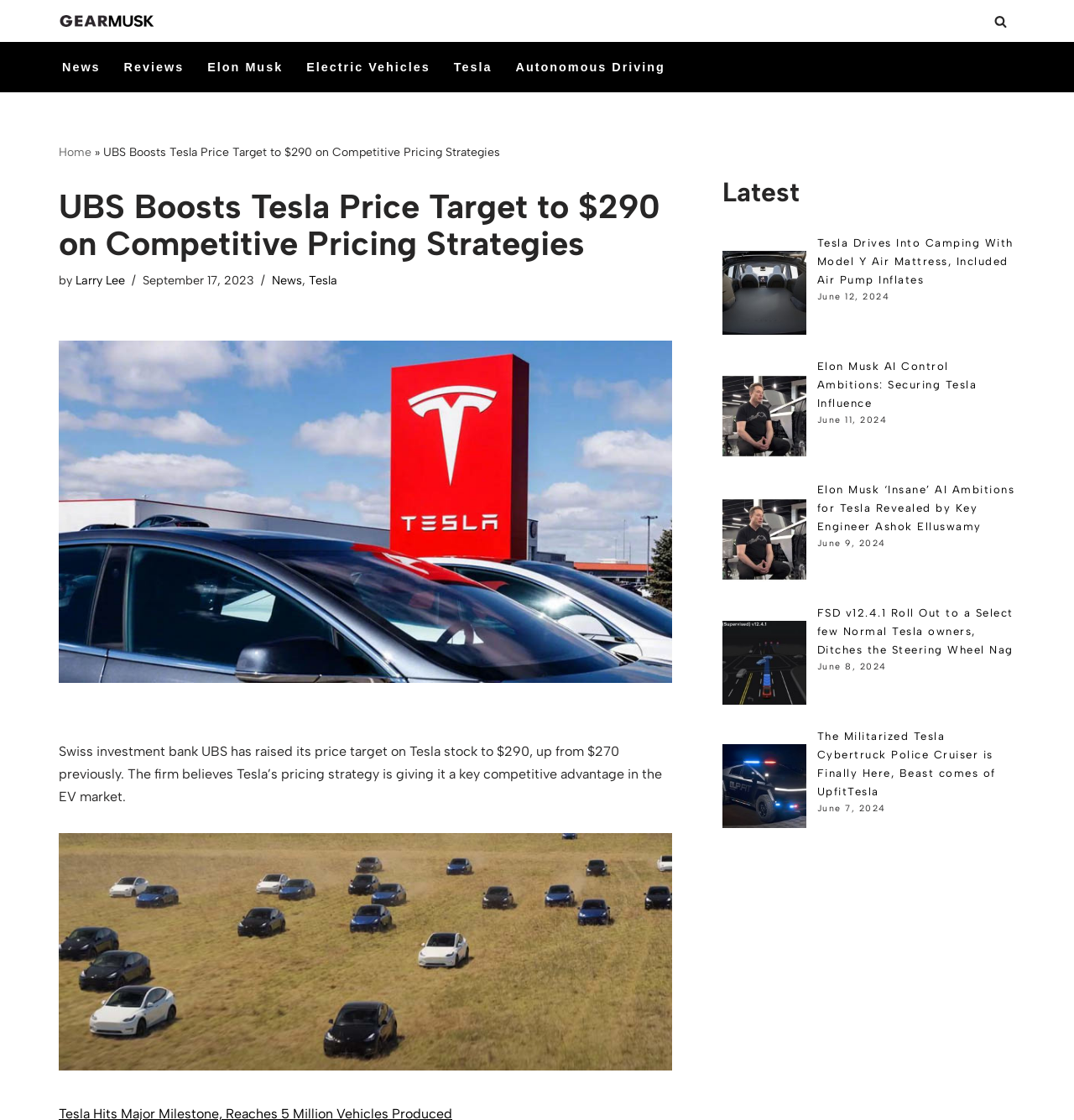Could you find the bounding box coordinates of the clickable area to complete this instruction: "Go to the 'News' page"?

[0.058, 0.043, 0.093, 0.077]